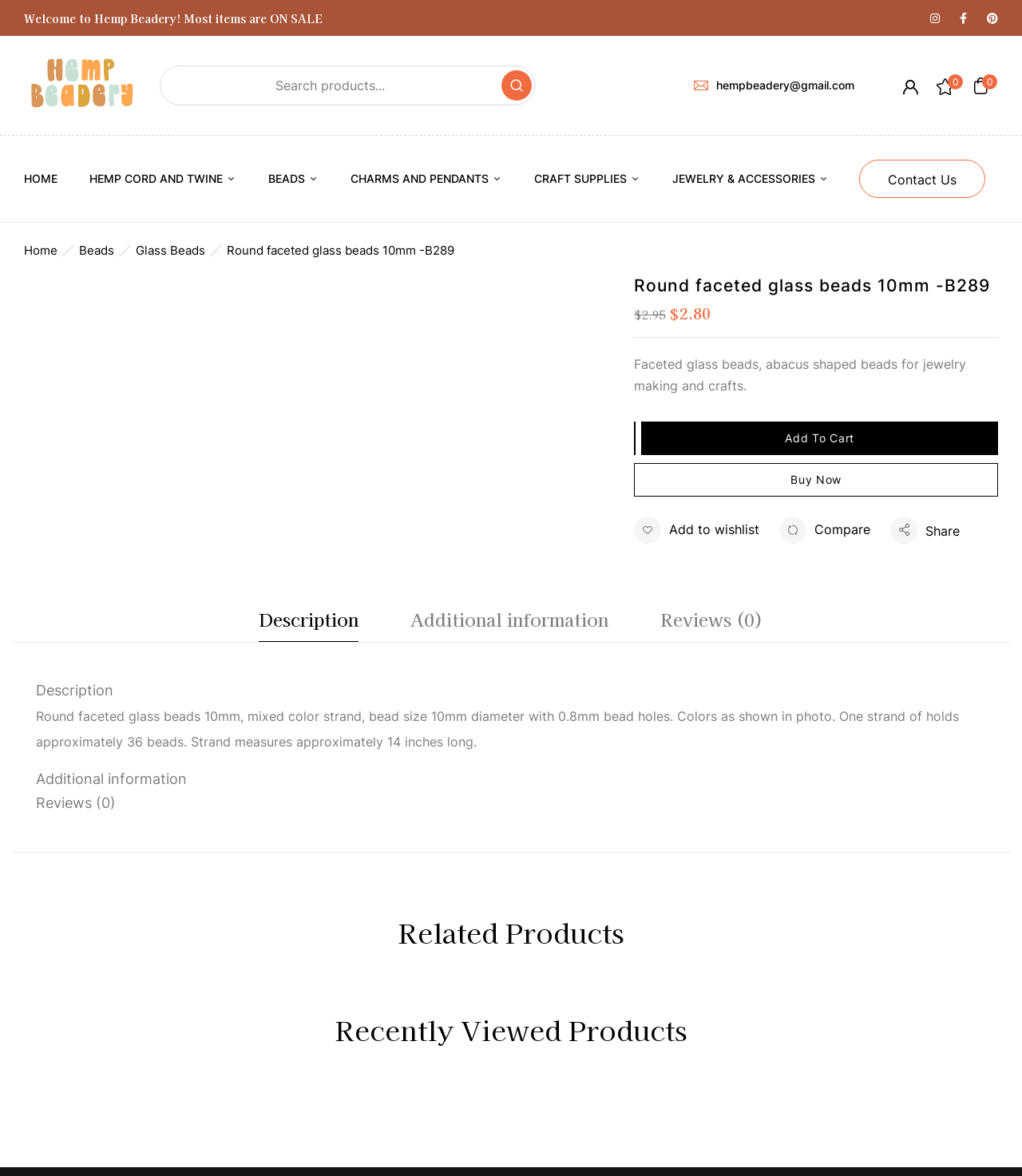From the webpage screenshot, identify the region described by Hemp Cord and Twine. Provide the bounding box coordinates as (top-left x, top-left y, bottom-right x, bottom-right y), with each value being a floating point number between 0 and 1.

[0.088, 0.144, 0.231, 0.161]